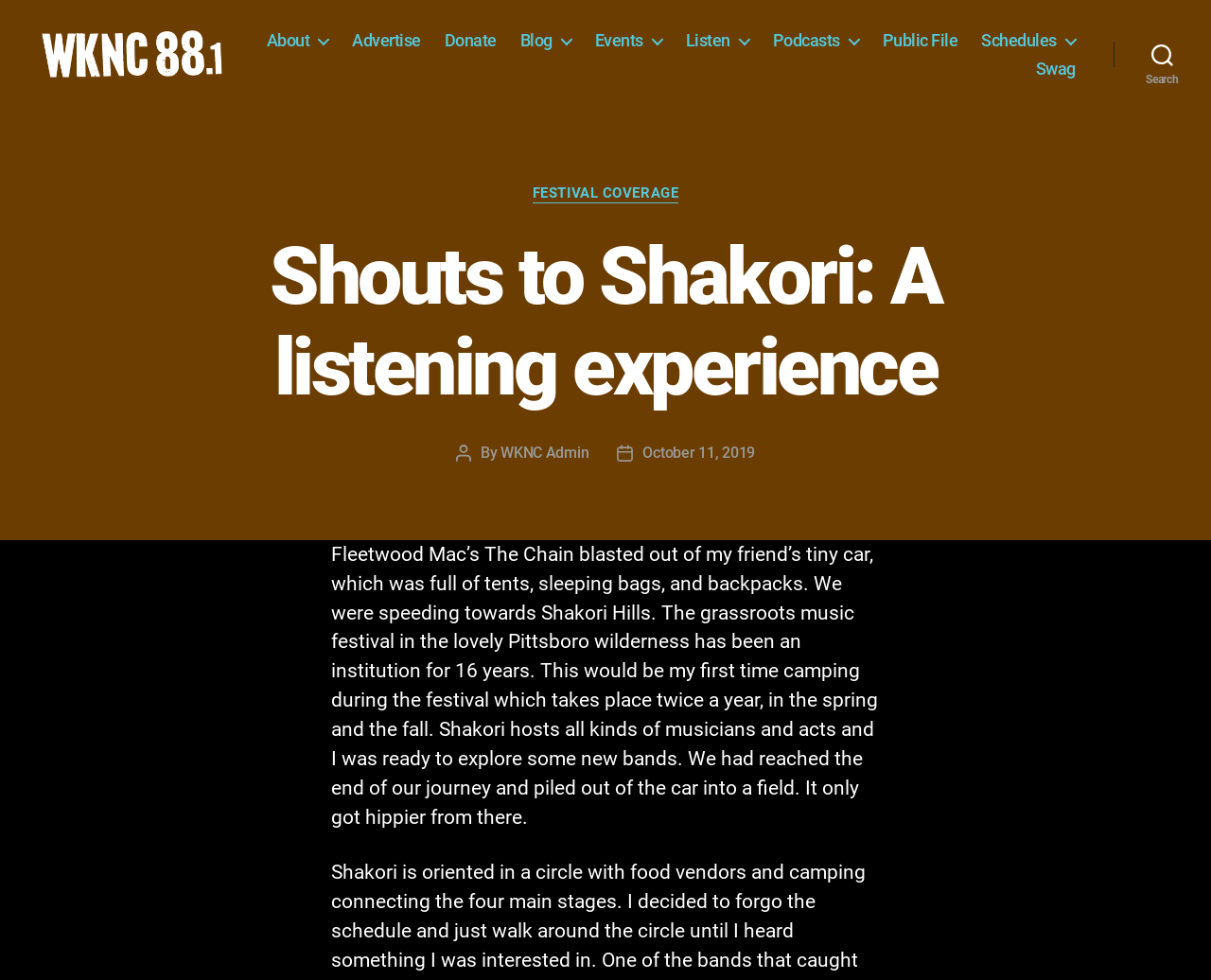Using the given description, provide the bounding box coordinates formatted as (top-left x, top-left y, bottom-right x, bottom-right y), with all values being floating point numbers between 0 and 1. Description: Podcasts

[0.736, 0.04, 0.807, 0.061]